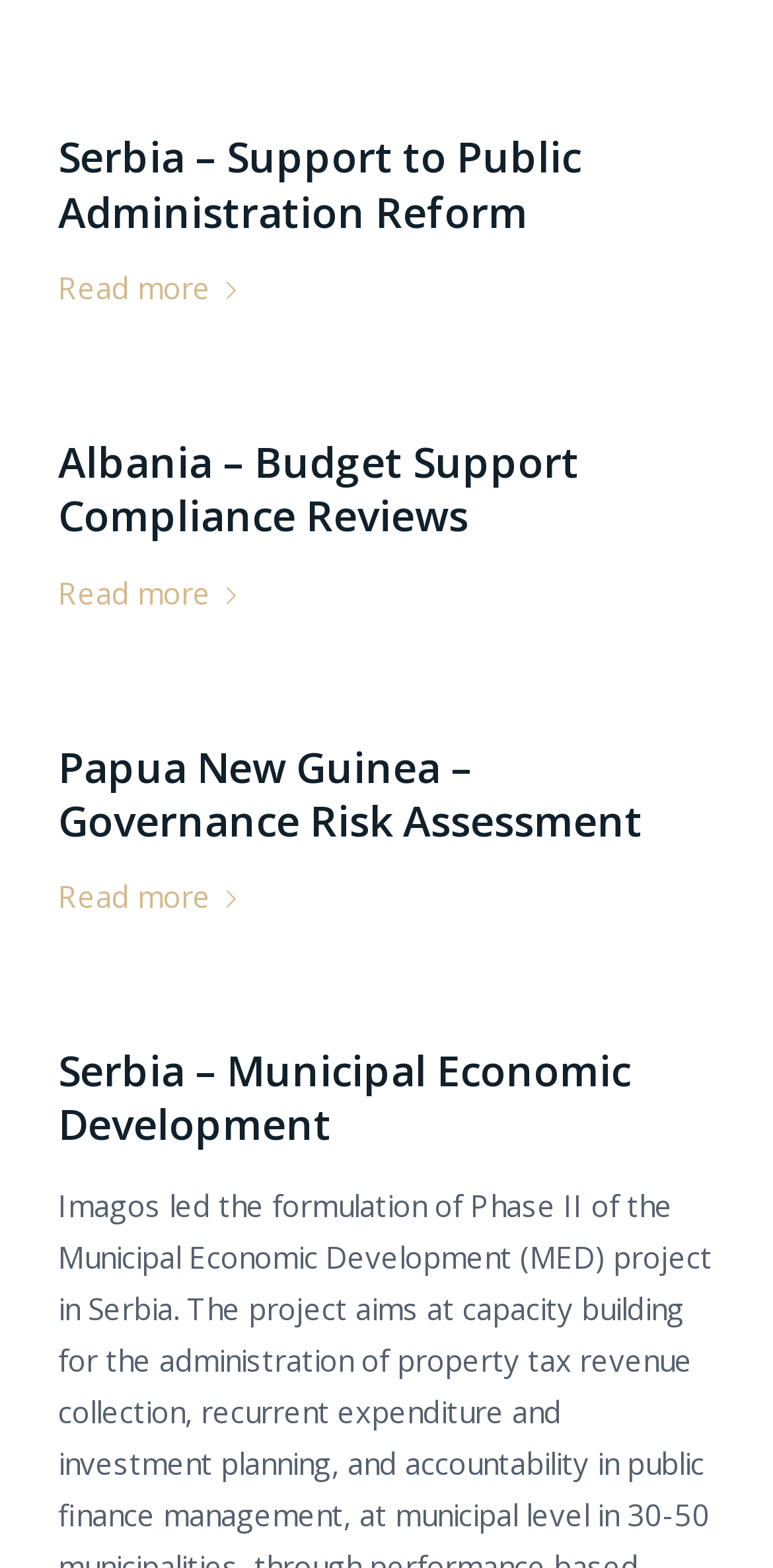Identify the bounding box coordinates for the UI element described as follows: Read more. Use the format (top-left x, top-left y, bottom-right x, bottom-right y) and ensure all values are floating point numbers between 0 and 1.

[0.075, 0.555, 0.326, 0.591]